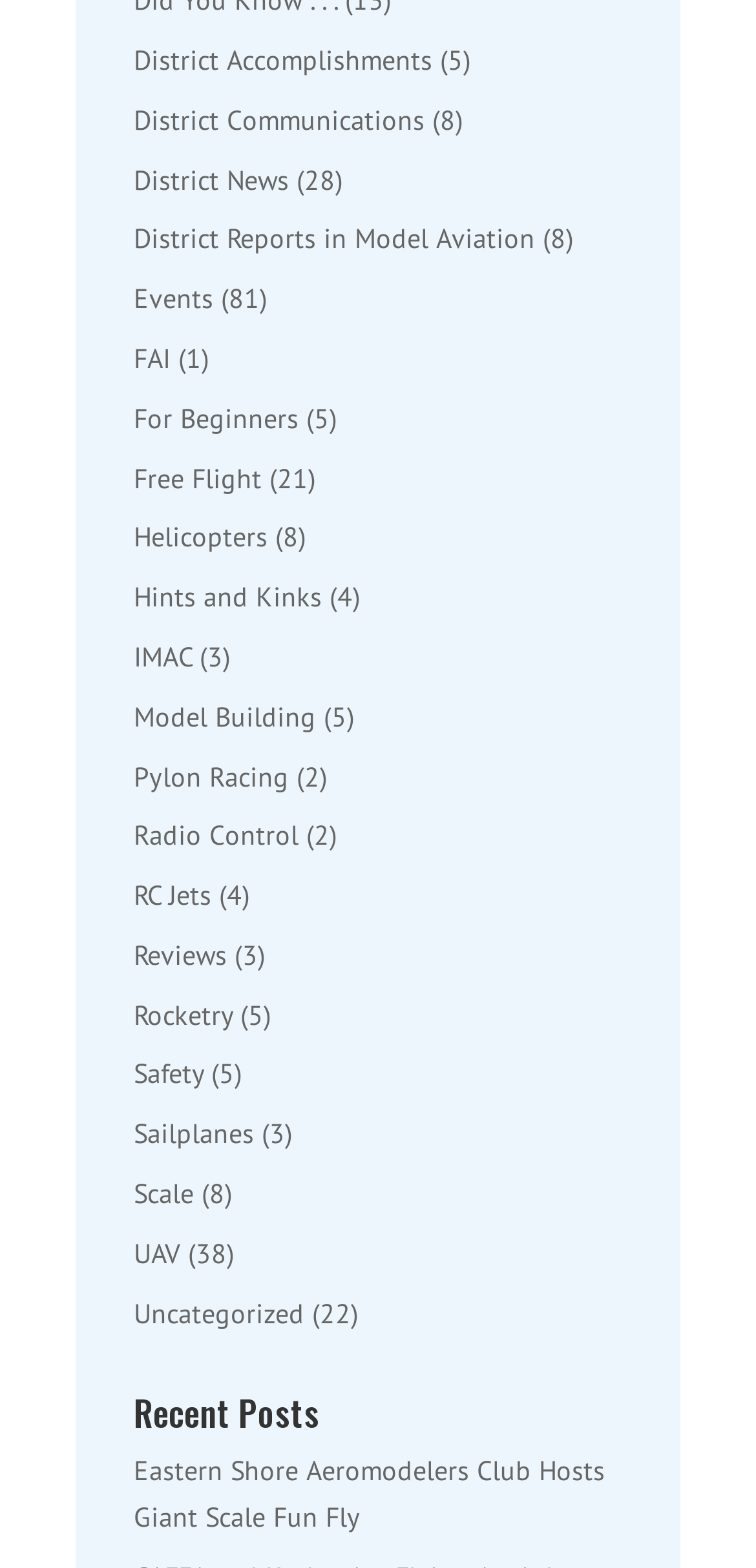Use a single word or phrase to answer the question:
What is the text next to the 'District News' link?

(28)